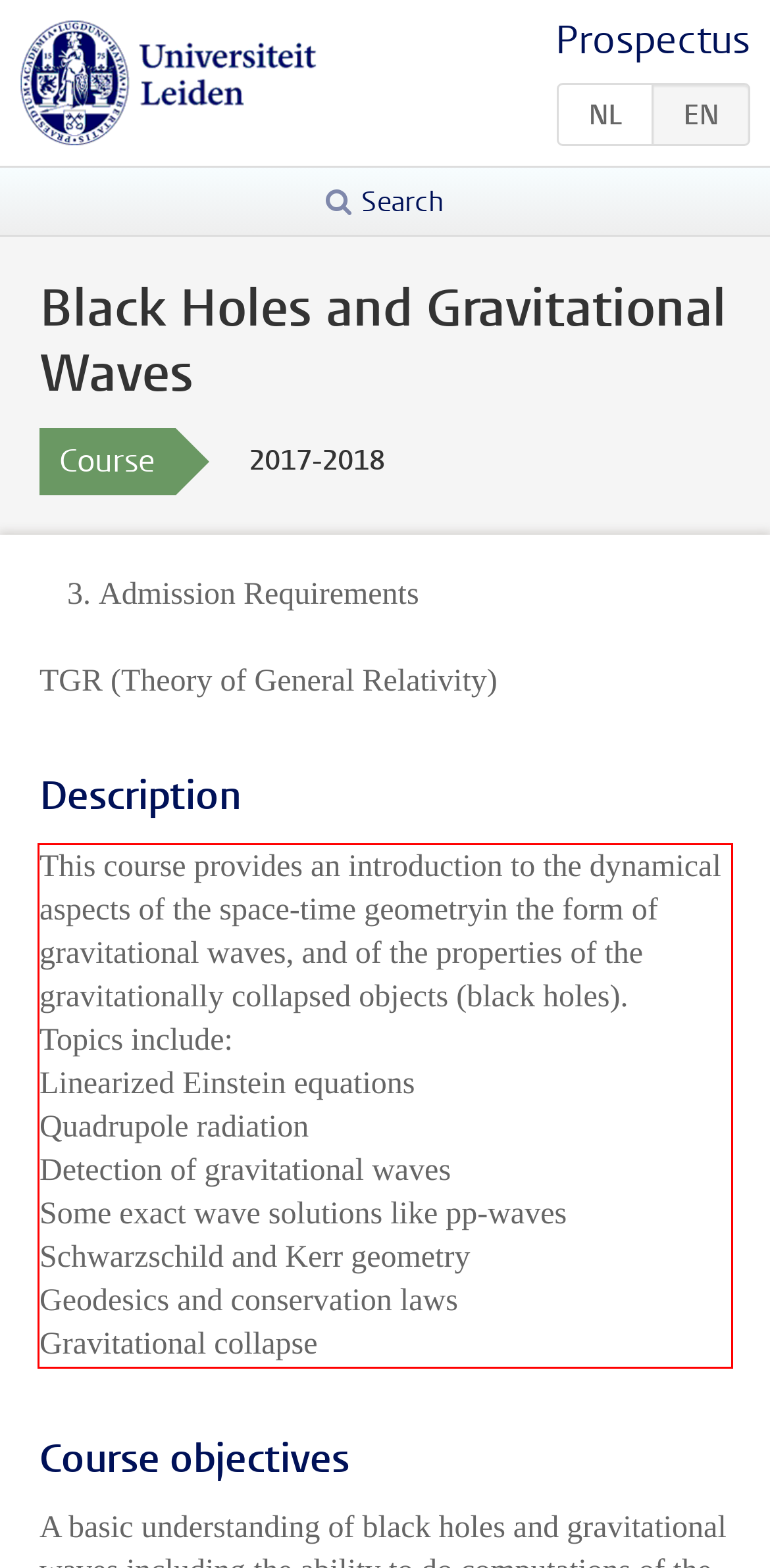Please extract the text content from the UI element enclosed by the red rectangle in the screenshot.

This course provides an introduction to the dynamical aspects of the space-time geometryin the form of gravitational waves, and of the properties of the gravitationally collapsed objects (black holes). Topics include: Linearized Einstein equations Quadrupole radiation Detection of gravitational waves Some exact wave solutions like pp-waves Schwarzschild and Kerr geometry Geodesics and conservation laws Gravitational collapse